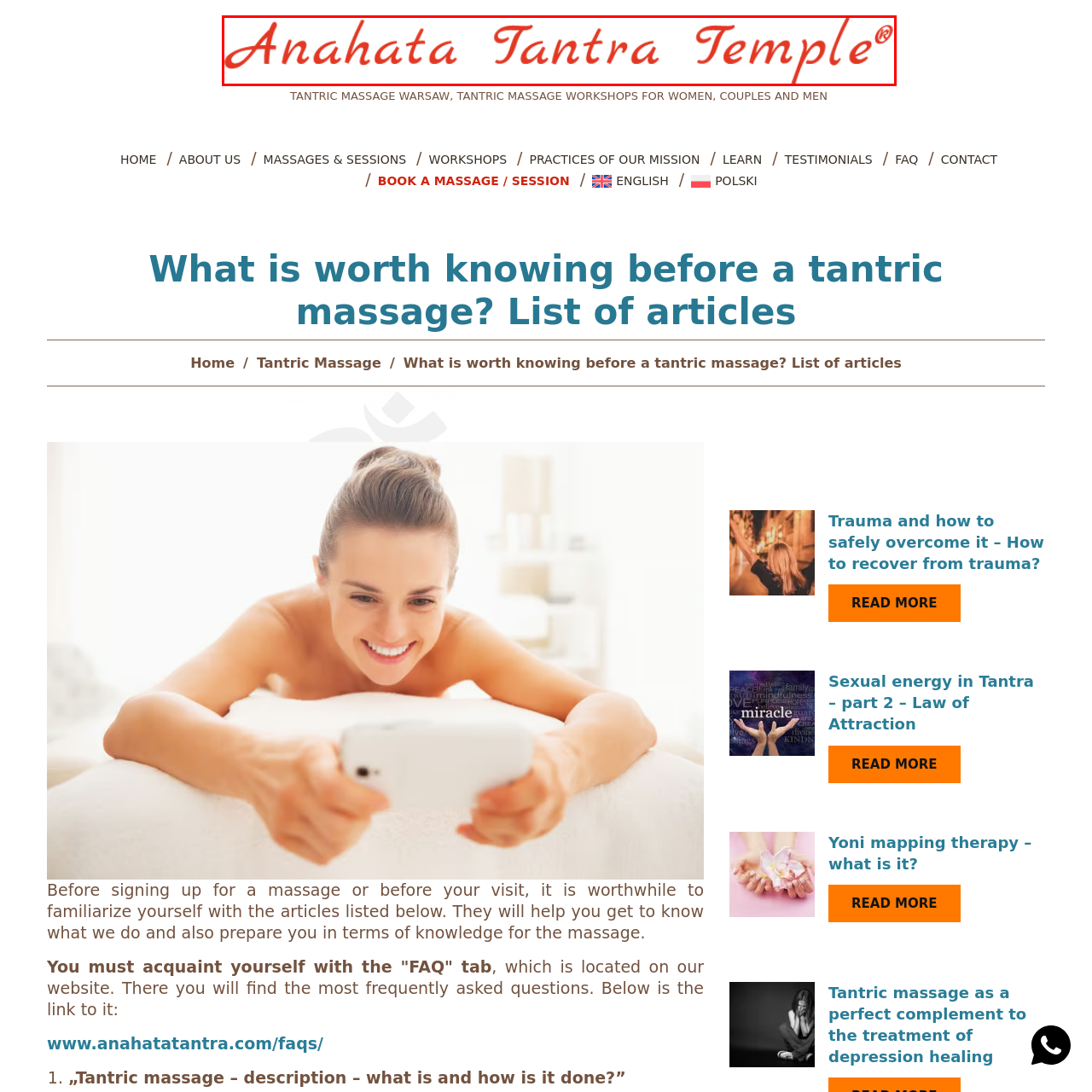Offer a detailed explanation of the image encased within the red boundary.

The image features the logo of the "Anahata Tantra Temple," showcasing its name in an elegant font with a rich, warm red color against a light background. This temple is known for offering tantric massage services and workshops, aimed at enhancing well-being through the integration of body and mind. The logo encapsulates the temple's essence, blending spiritual practice with holistic healing, inviting individuals to explore deeper dimensions of intimacy, connection, and personal growth. Its prominent display serves as a welcoming introduction to the temple's offerings, perfectly aligning with the overarching theme of self-discovery and therapeutic practices central to tantric traditions.